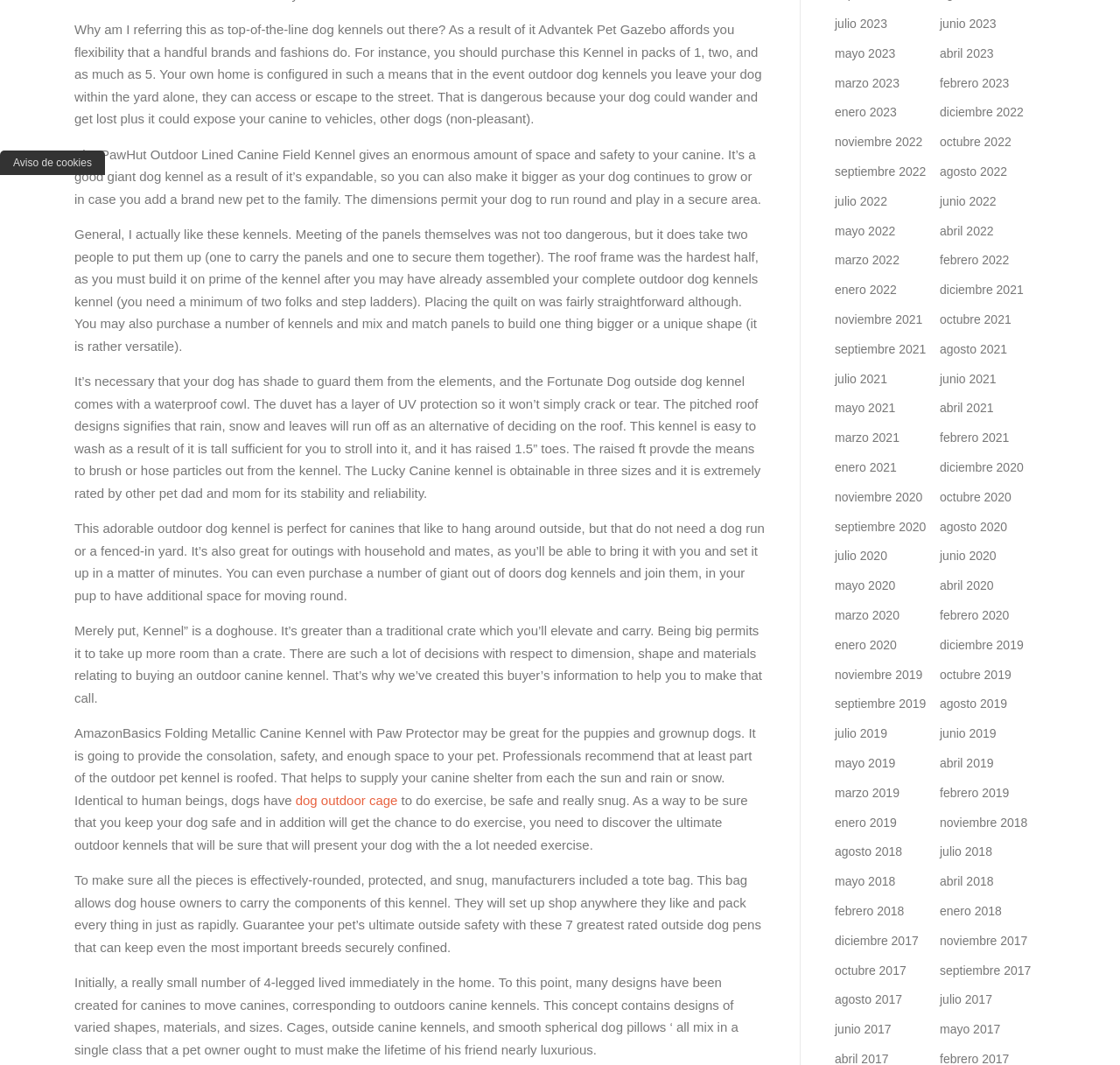Provide a short answer to the following question with just one word or phrase: How many links are there on this webpage?

Over 50